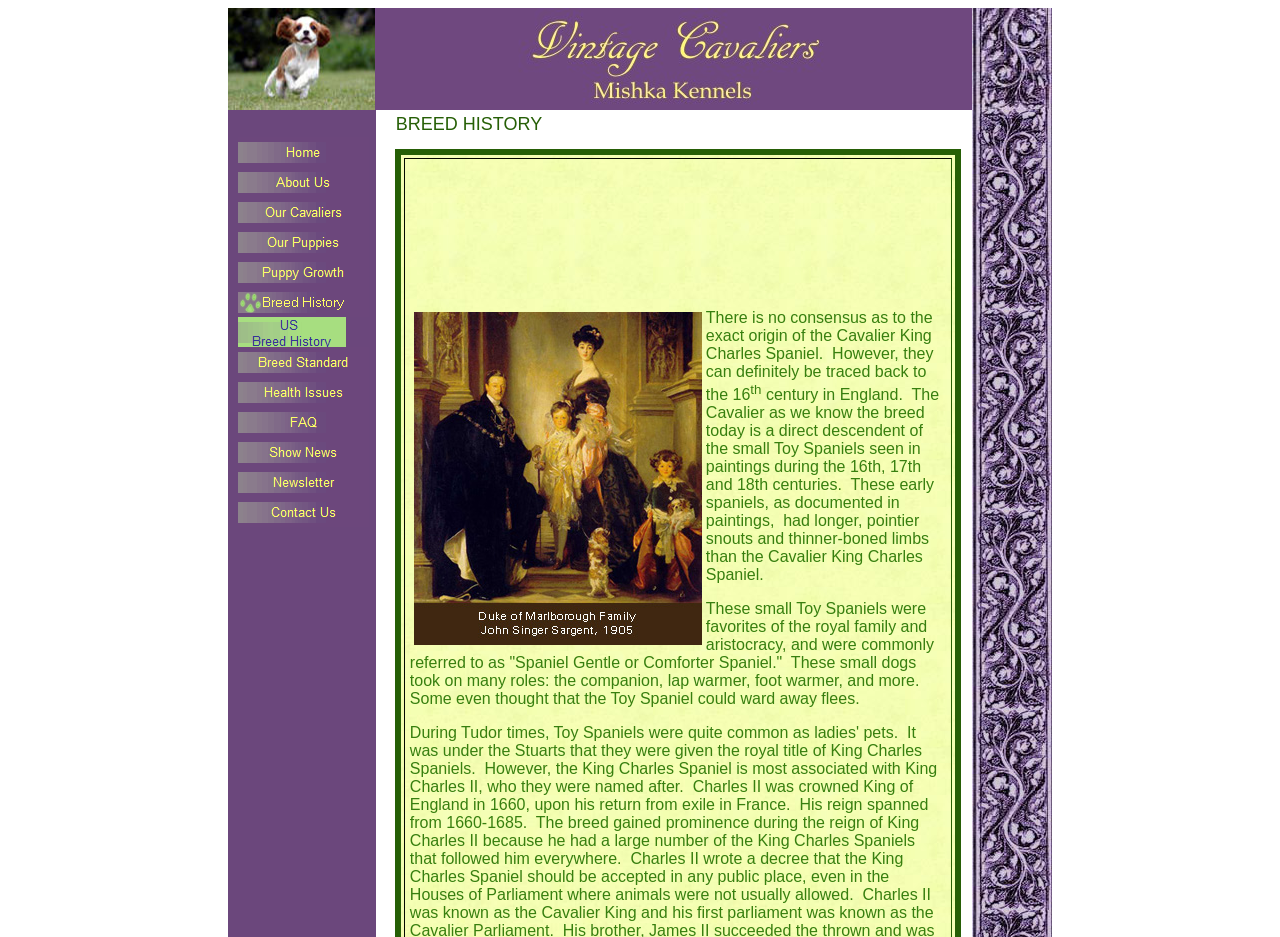Provide the bounding box coordinates of the HTML element this sentence describes: "alt="About Us" name="NavigationButton8" title="About Us"". The bounding box coordinates consist of four float numbers between 0 and 1, i.e., [left, top, right, bottom].

[0.186, 0.195, 0.288, 0.213]